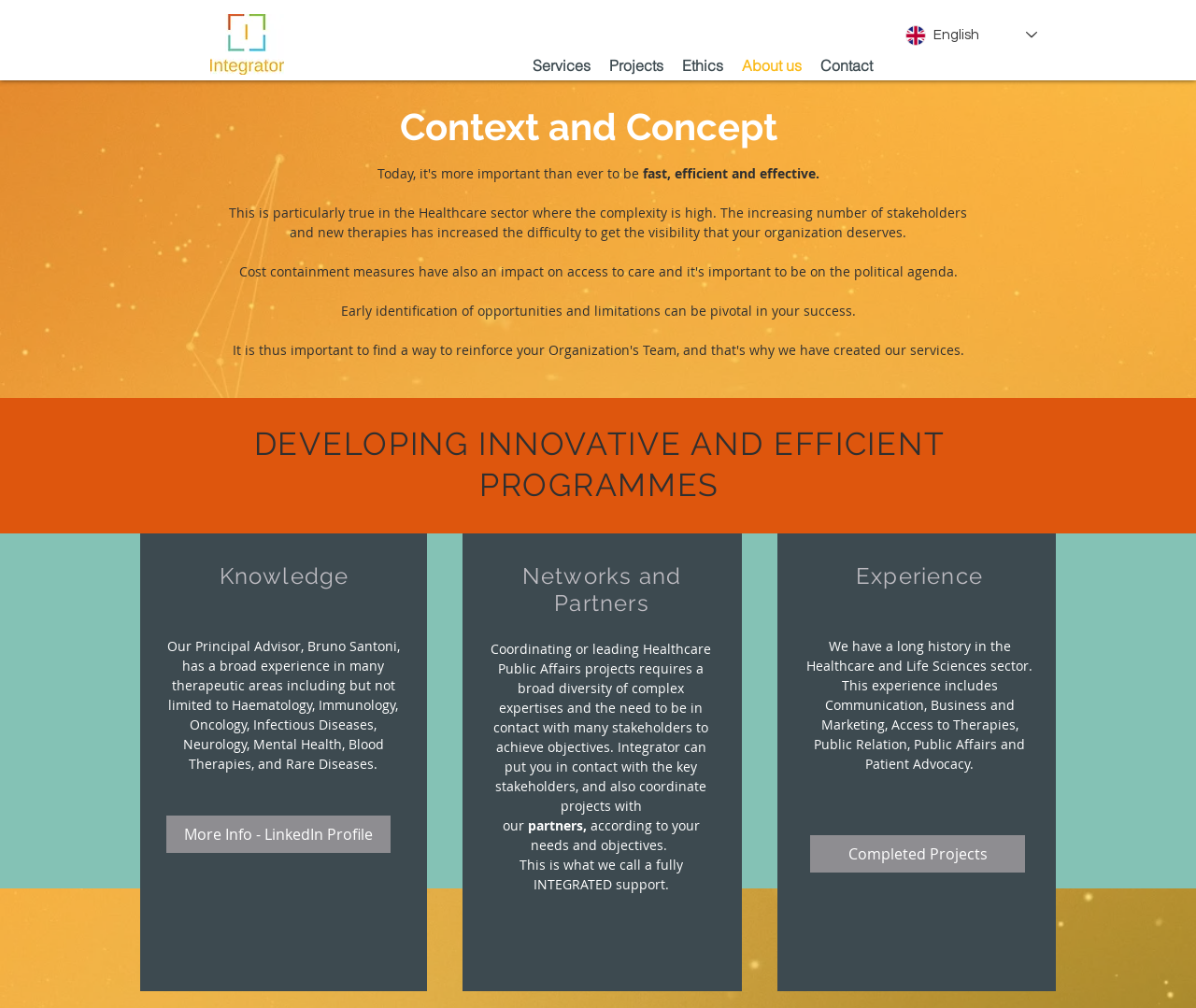Please provide the bounding box coordinates for the element that needs to be clicked to perform the instruction: "Read more about the principal advisor on LinkedIn". The coordinates must consist of four float numbers between 0 and 1, formatted as [left, top, right, bottom].

[0.139, 0.809, 0.327, 0.846]